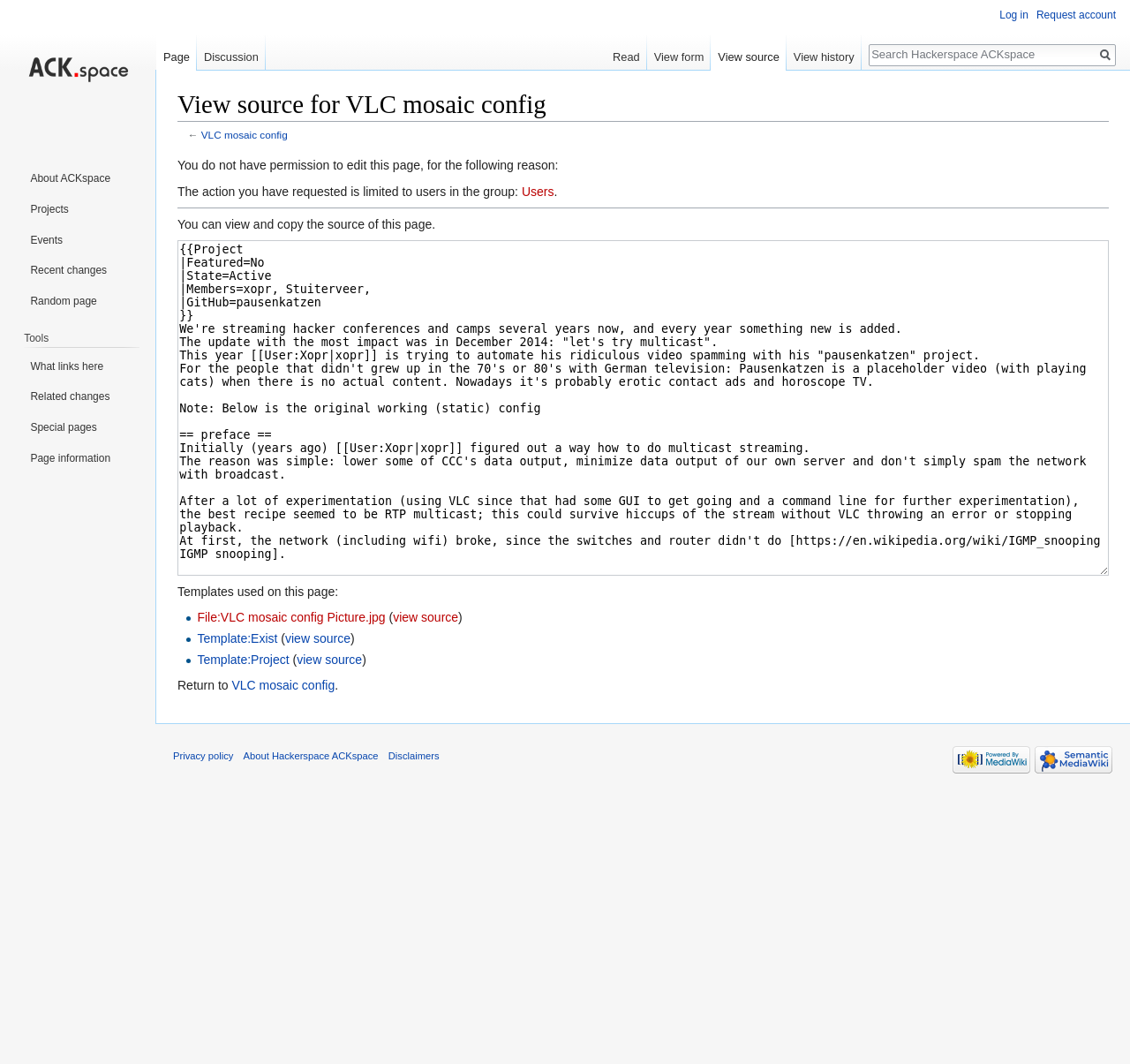Show the bounding box coordinates for the HTML element described as: "Related changes".

[0.021, 0.361, 0.124, 0.385]